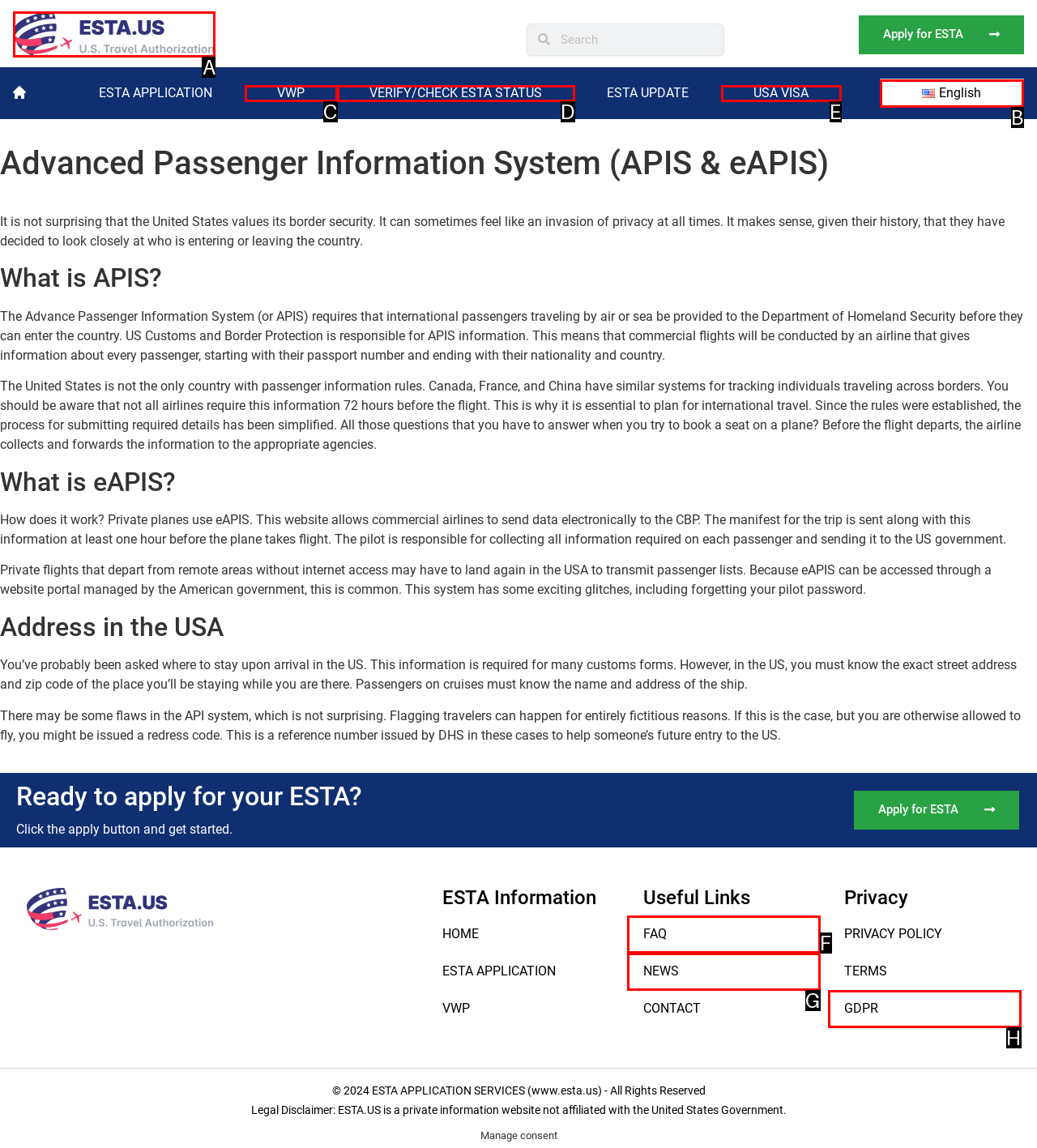Identify the correct UI element to click to achieve the task: View FAQ.
Answer with the letter of the appropriate option from the choices given.

F